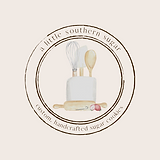Give a thorough explanation of the elements present in the image.

This image features a charming logo for "a little southern sugar," a business specializing in custom, handcrafted sugar cookies. The design is circular, showcasing a collection of baking utensils, including a whisk and wooden spoons, prominently displayed in the center. Below the utensils, a rolling pin and a small cluster of colorful sugar cookies add a delightful touch. The elegant lettering encircles the image, with the business name prominently featured at the top and a tagline highlighting their custom sugar cookie offerings at the bottom, all set against a soft, neutral background.